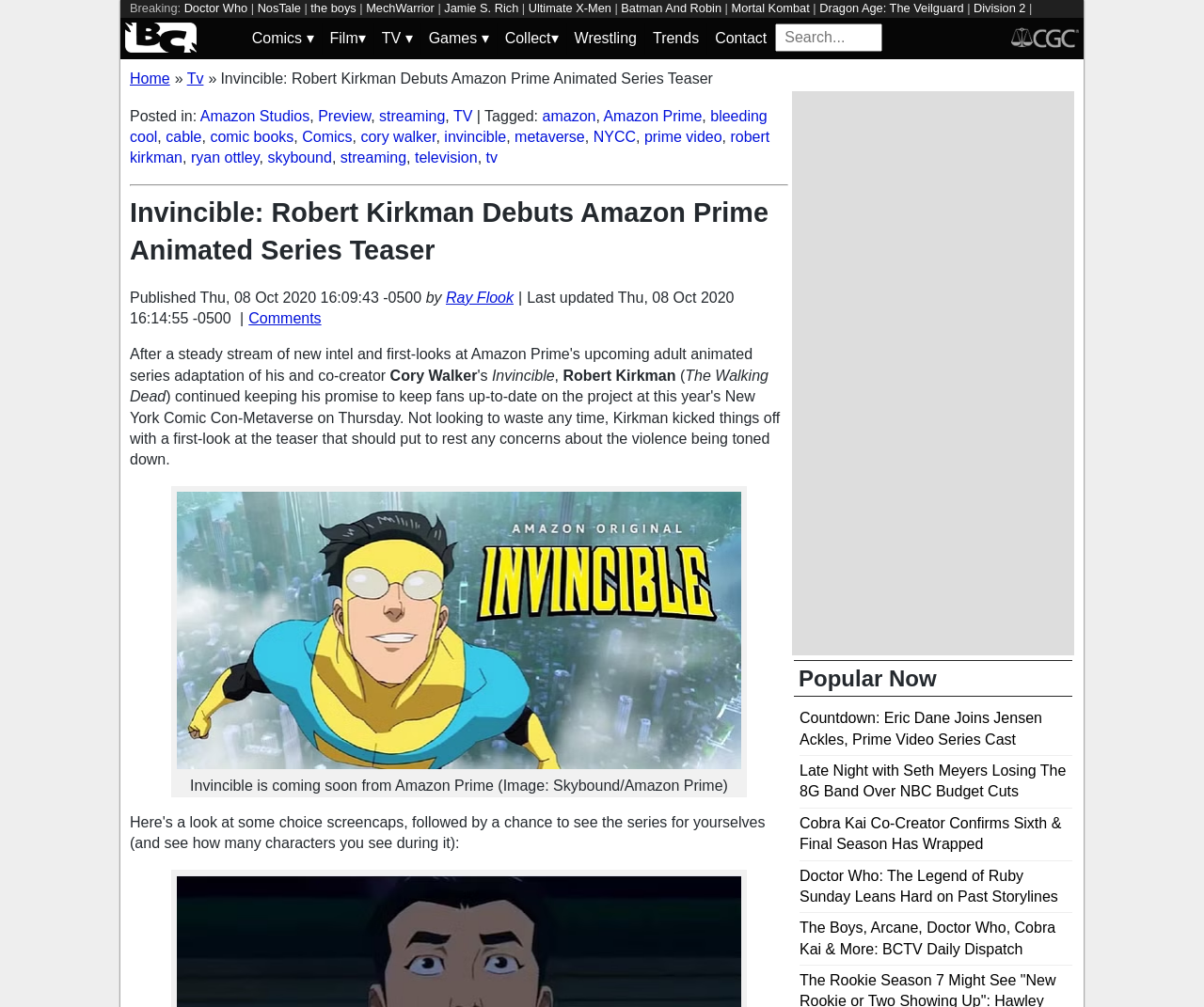Please determine and provide the text content of the webpage's heading.

Invincible: Robert Kirkman Debuts Amazon Prime Animated Series Teaser